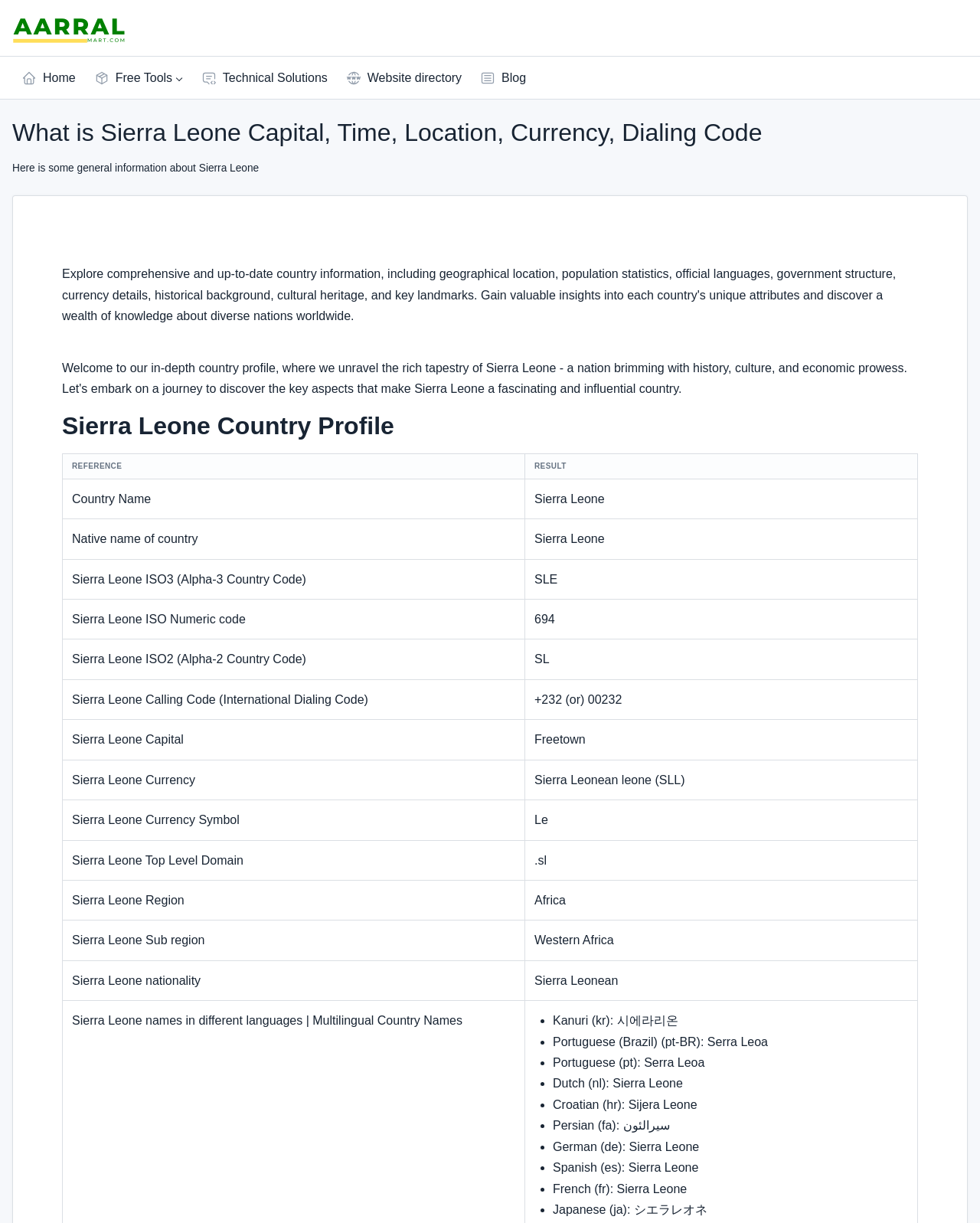Determine the bounding box for the UI element described here: "Personal Data".

None